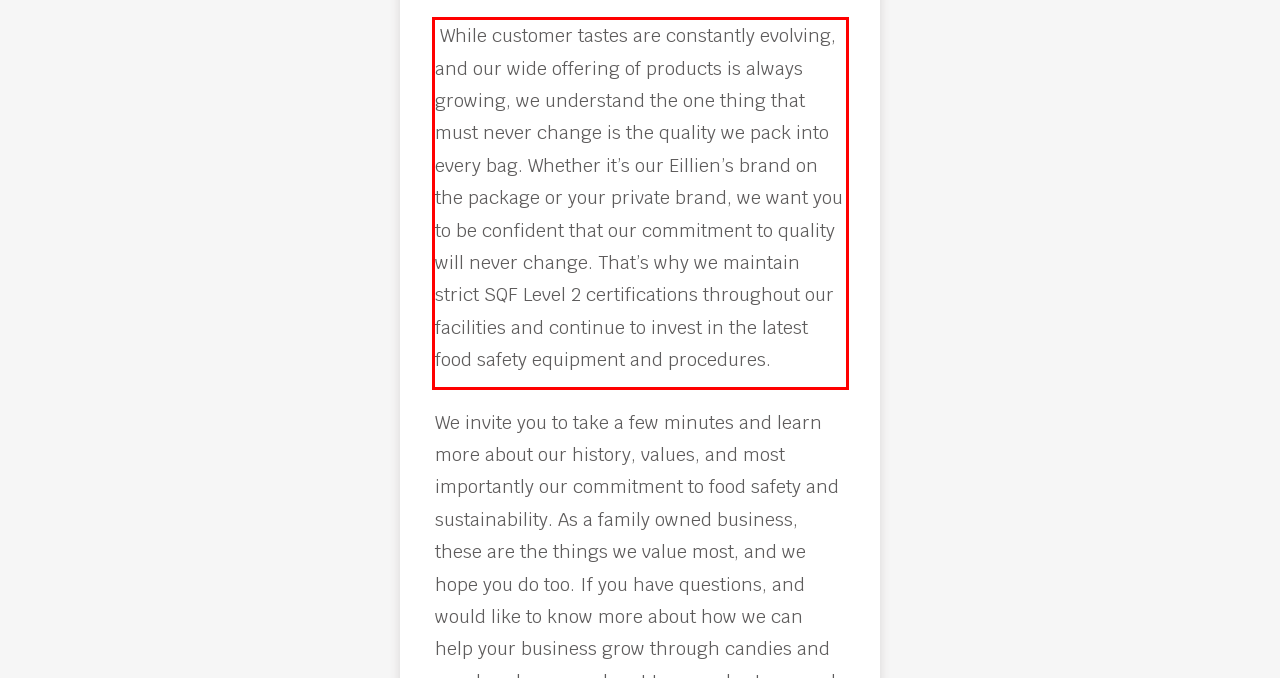Given the screenshot of a webpage, identify the red rectangle bounding box and recognize the text content inside it, generating the extracted text.

While customer tastes are constantly evolving, and our wide offering of products is always growing, we understand the one thing that must never change is the quality we pack into every bag. Whether it’s our Eillien’s brand on the package or your private brand, we want you to be confident that our commitment to quality will never change. That’s why we maintain strict SQF Level 2 certifications throughout our facilities and continue to invest in the latest food safety equipment and procedures.